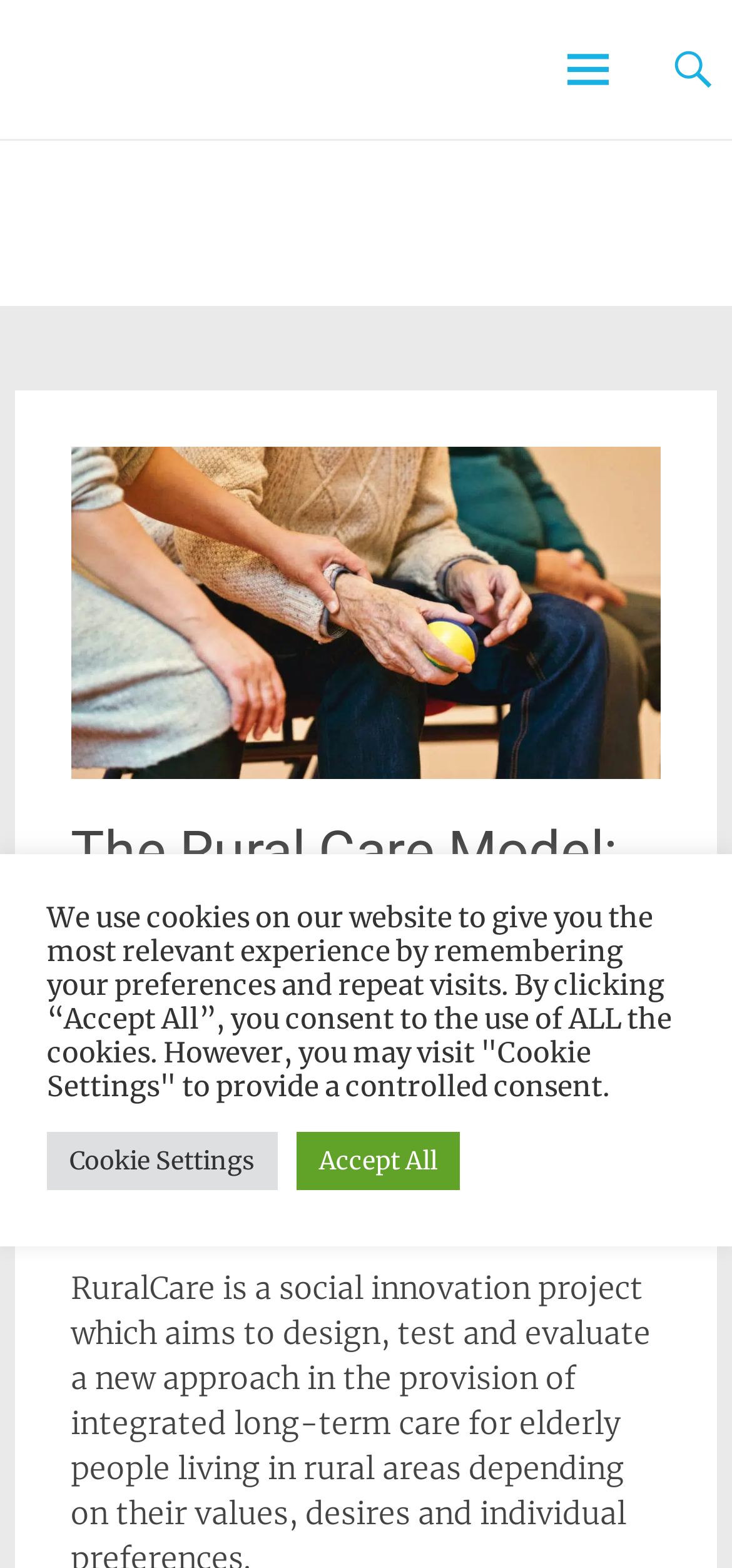Carefully examine the image and provide an in-depth answer to the question: What is the focus of the Rural Care Model?

The focus of the Rural Care Model can be inferred from the StaticText element that reads 'Integrated Social and Health Care at home in rural areas'. This suggests that the model is focused on providing care to elderly people living in rural areas.